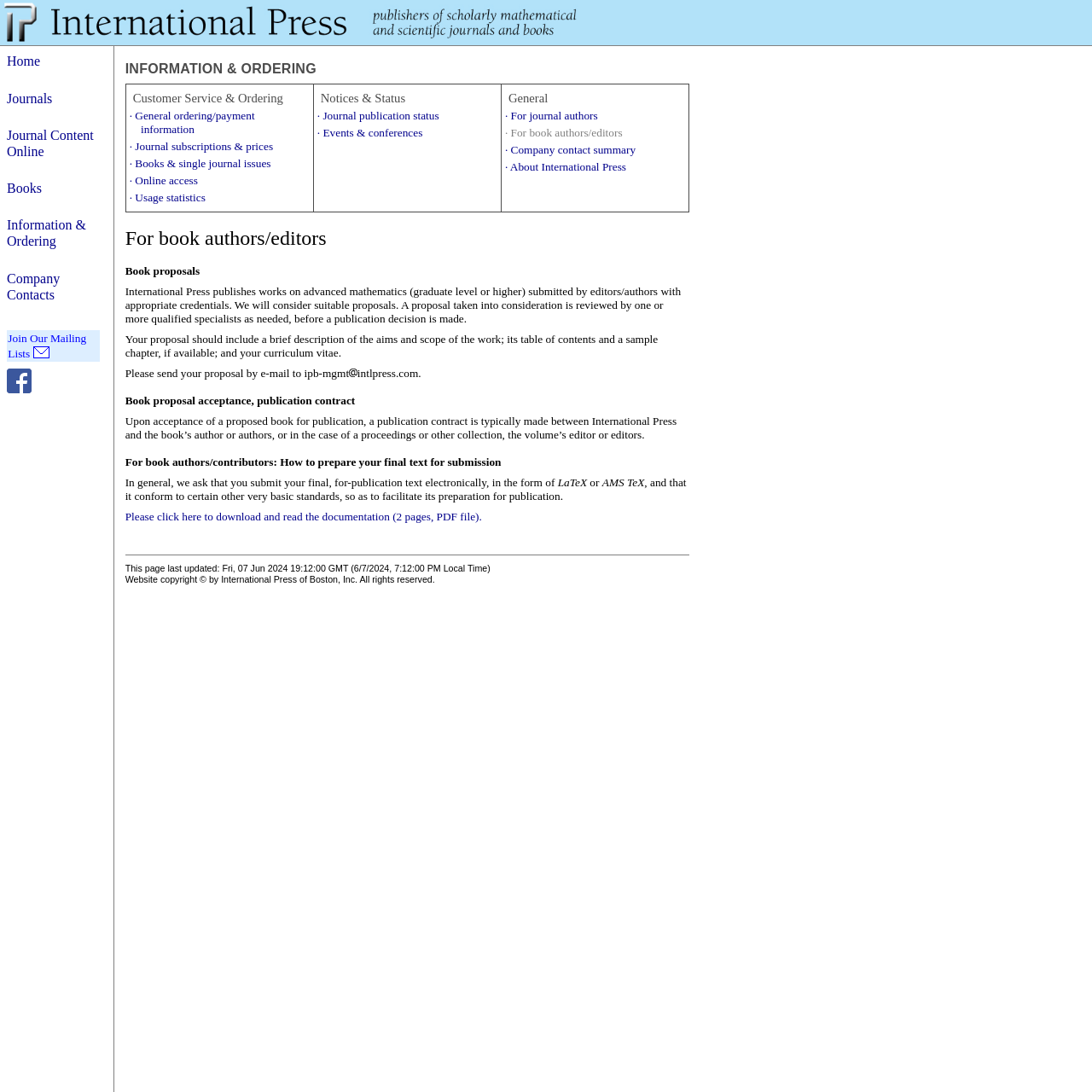Identify the bounding box coordinates of the section to be clicked to complete the task described by the following instruction: "Click on Join Our Mailing Lists". The coordinates should be four float numbers between 0 and 1, formatted as [left, top, right, bottom].

[0.007, 0.303, 0.091, 0.331]